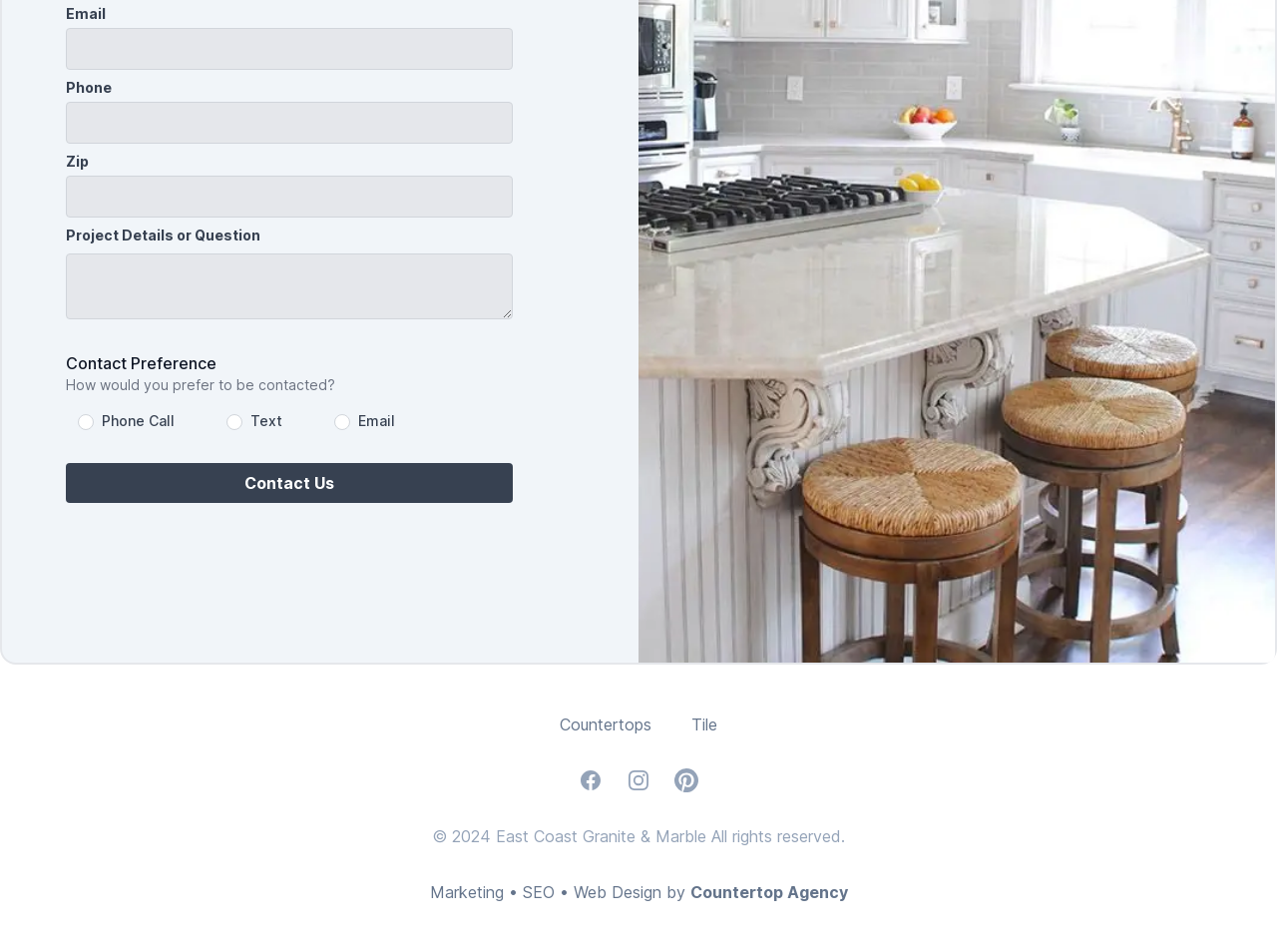Please provide a comprehensive response to the question below by analyzing the image: 
What is the purpose of the 'Contact Us' button?

The 'Contact Us' button is located at the bottom of the form, and it is likely that the user needs to fill in the required information such as email, phone, zip, project details, and contact preference before submitting the form. The button's purpose is to send the contact information to the website owner or administrator.